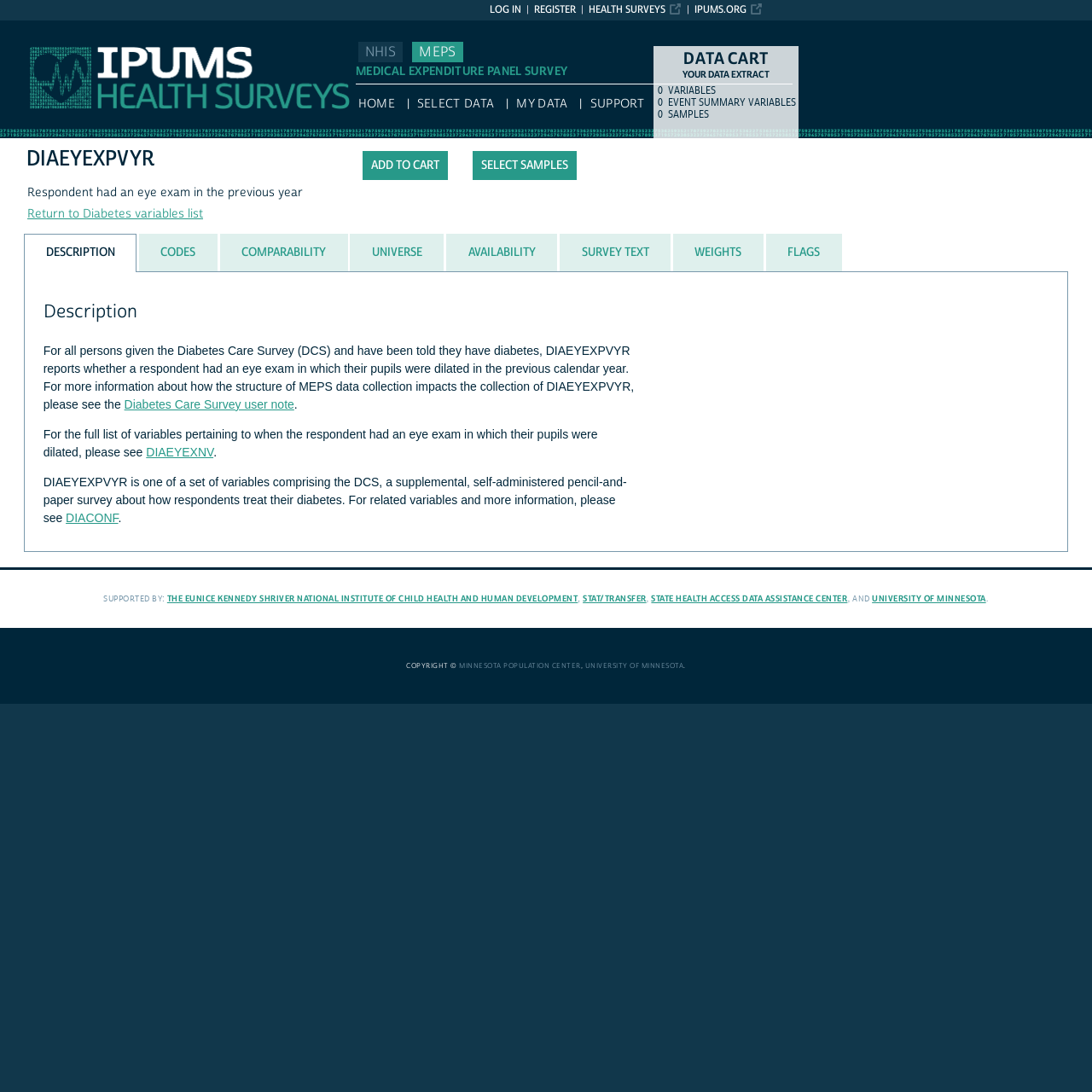Identify the bounding box coordinates of the section to be clicked to complete the task described by the following instruction: "Click the 'Add to cart' button". The coordinates should be four float numbers between 0 and 1, formatted as [left, top, right, bottom].

[0.332, 0.138, 0.41, 0.165]